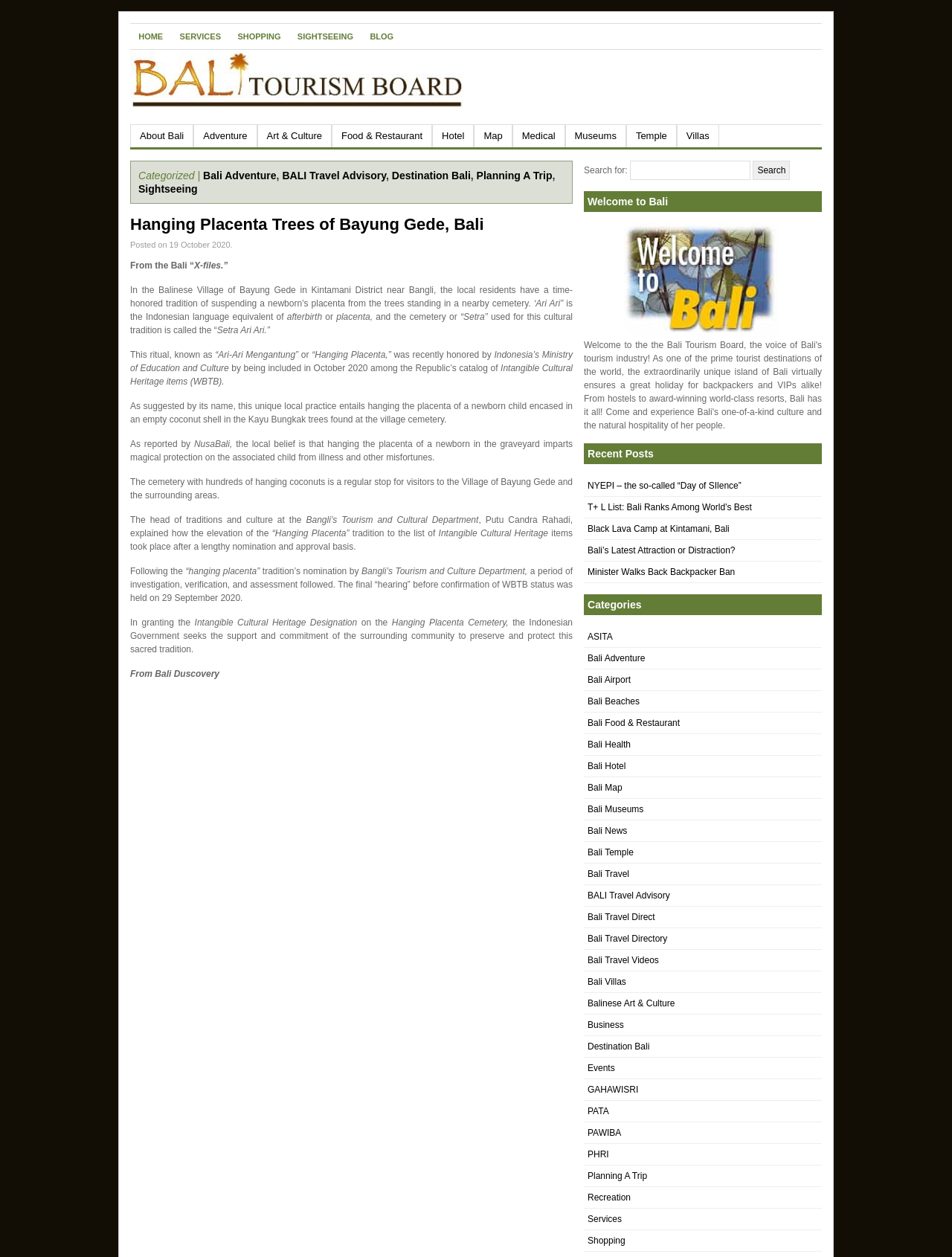Identify the bounding box coordinates of the specific part of the webpage to click to complete this instruction: "Click HOME".

[0.137, 0.02, 0.18, 0.038]